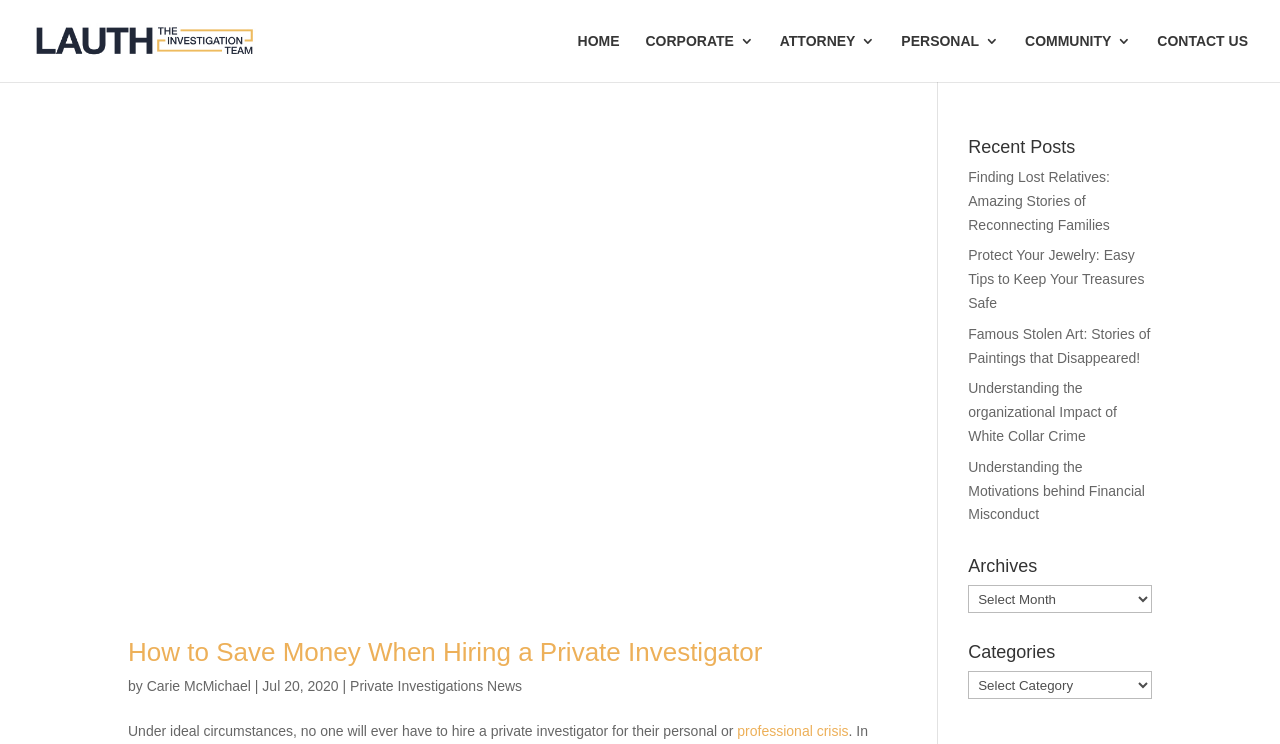Provide a one-word or short-phrase answer to the question:
Who wrote the article 'How to Save Money When Hiring a Private Investigator'?

Carie McMichael